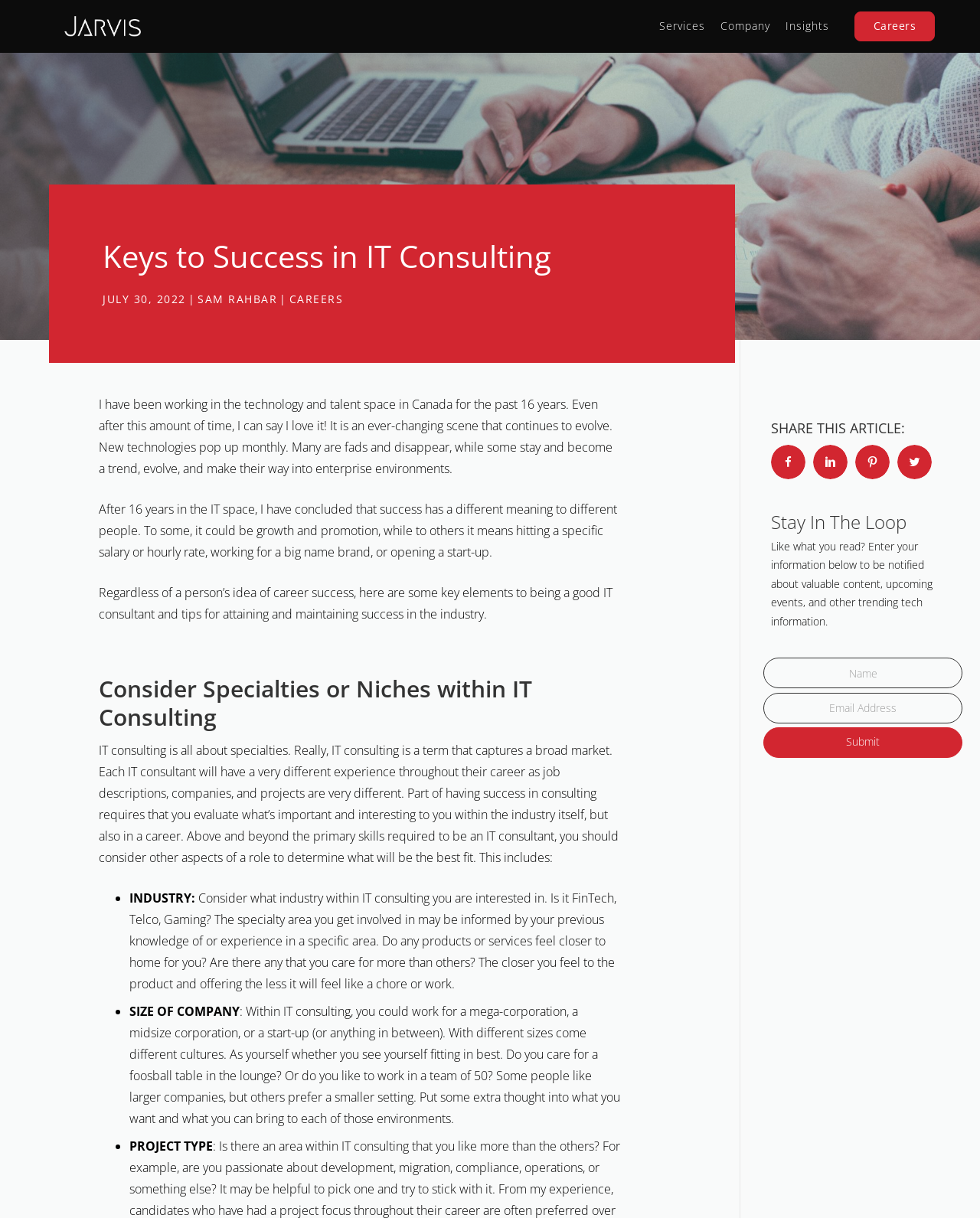Find the bounding box coordinates of the element's region that should be clicked in order to follow the given instruction: "Visit Crypto Trading". The coordinates should consist of four float numbers between 0 and 1, i.e., [left, top, right, bottom].

None